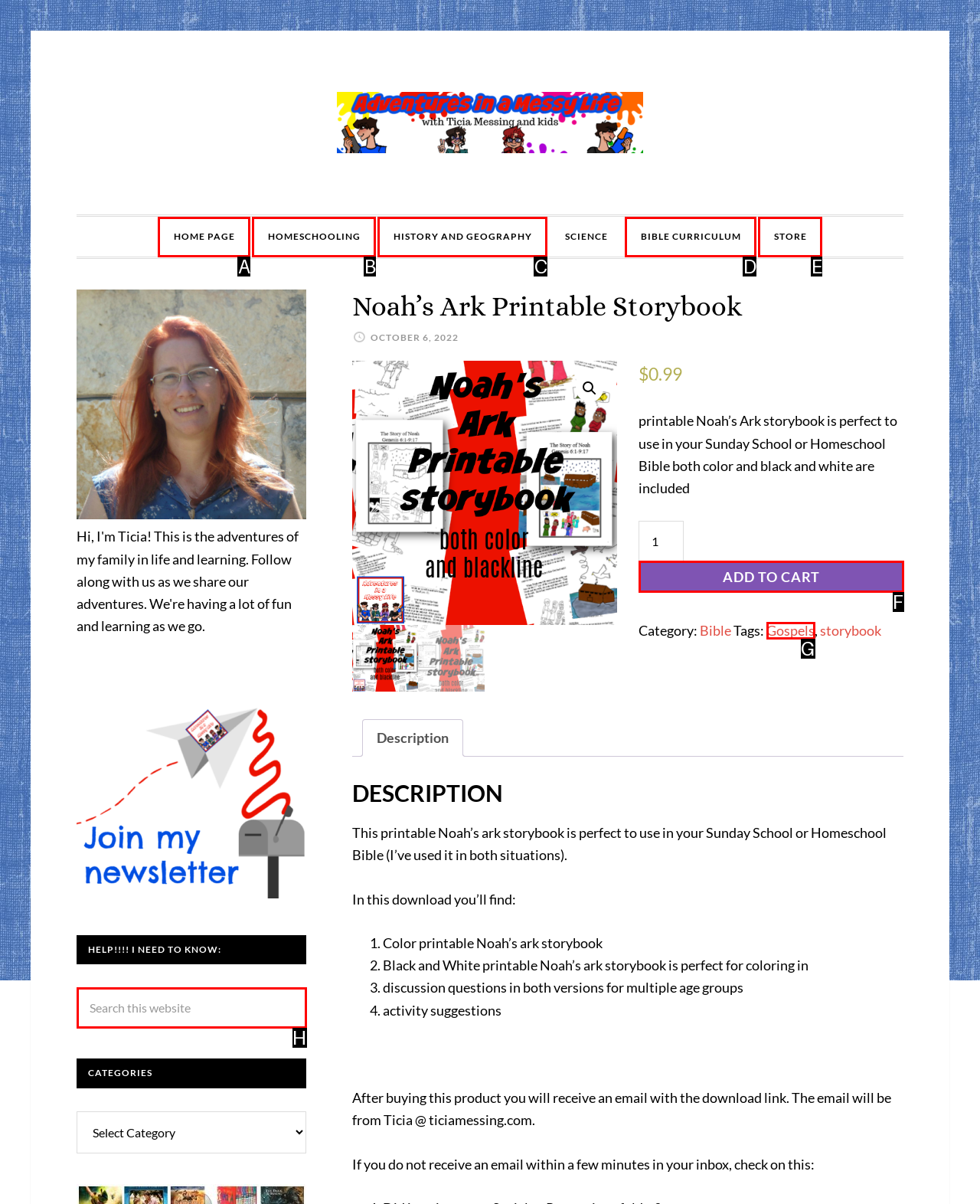Determine the letter of the UI element that will complete the task: Add the Noah's Ark printable storybook to cart
Reply with the corresponding letter.

F